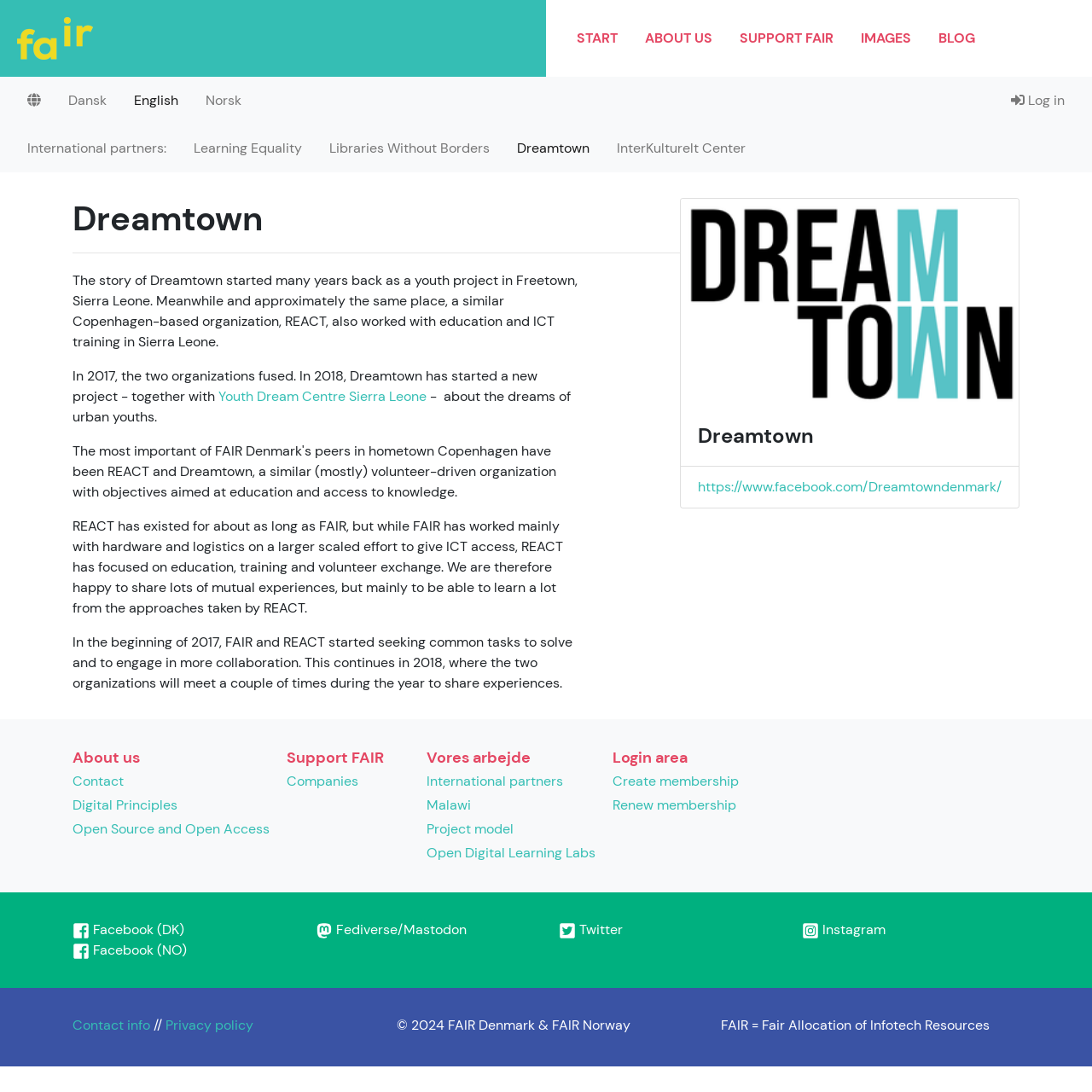Describe in detail what you see on the webpage.

The webpage is about Dreamtown, an organization that started as a youth project in Freetown, Sierra Leone. At the top of the page, there is a table with a grid cell containing an image and another grid cell with five links: "START", "ABOUT US", "SUPPORT FAIR", "IMAGES", and "BLOG". Below this table, there are several links to different languages, including Danish, English, and Norwegian.

On the left side of the page, there is a section with links to international partners, including Learning Equality, Libraries Without Borders, Dreamtown, and InterKulturelt Center. Below this section, there is a large image of Dreamtown, followed by a heading "Dreamtown" and a link to the organization's Facebook page.

The main content of the page is divided into several sections. The first section describes the story of Dreamtown, which started as a youth project in Freetown, Sierra Leone, and later merged with a Copenhagen-based organization called REACT. The text explains that REACT has focused on education, training, and volunteer exchange, and that the two organizations are happy to share experiences and learn from each other.

The next section describes the collaboration between FAIR and REACT, which started in 2017 and continues in 2018. The text explains that the two organizations will meet several times during the year to share experiences.

At the bottom of the page, there is a section with links to various topics, including "About us", "Contact", "Digital Principles", "Open Source and Open Access", "Support FAIR", "Companies", "Vores arbejde", "International partners", "Malawi", "Project model", "Open Digital Learning Labs", and "Login area". There are also links to social media platforms, including Facebook, Twitter, Instagram, and Fediverse/Mastodon.

Finally, at the very bottom of the page, there is a section with contact information, a link to the privacy policy, and a copyright notice.